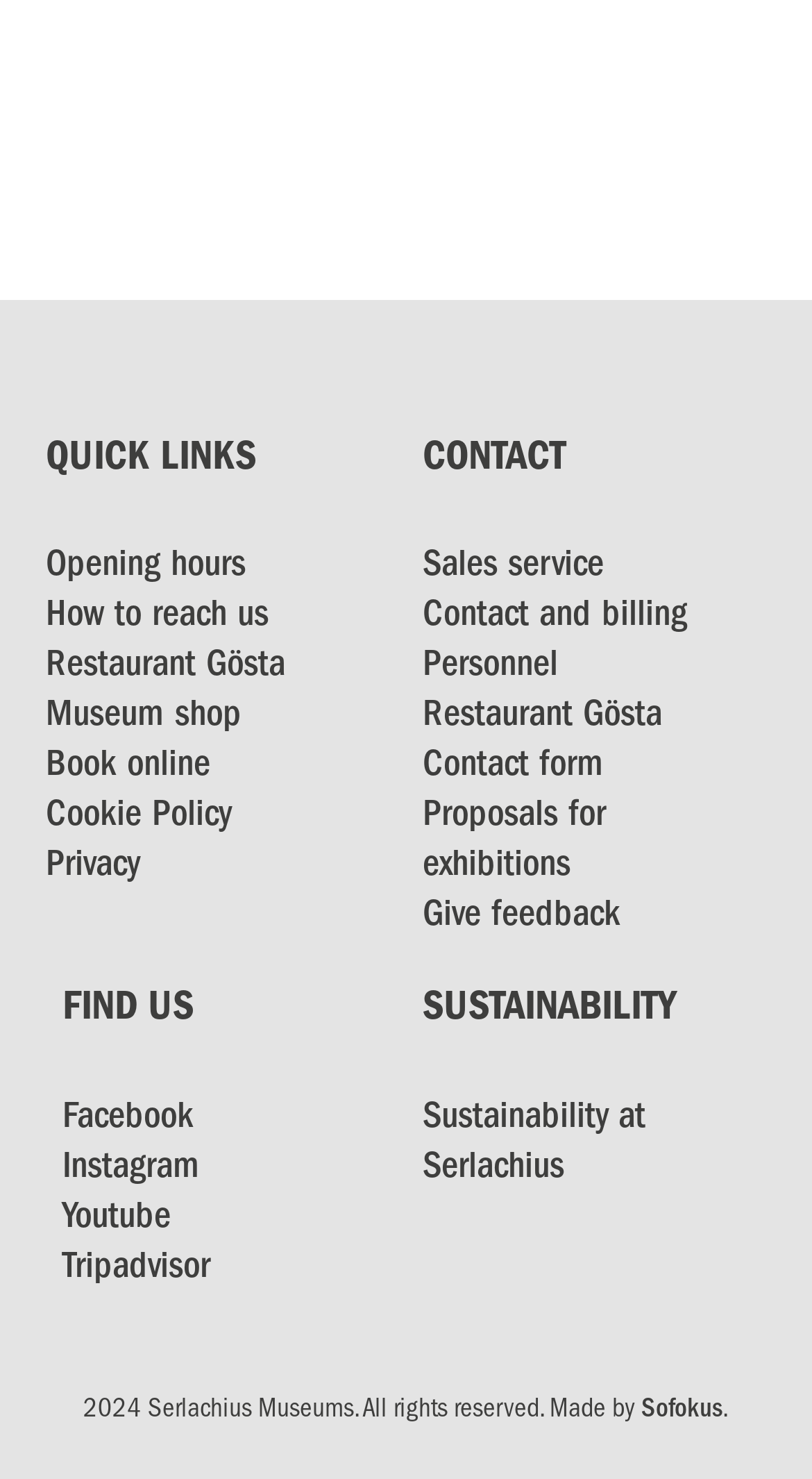What is the name of the restaurant mentioned?
Using the image, answer in one word or phrase.

Restaurant Gösta